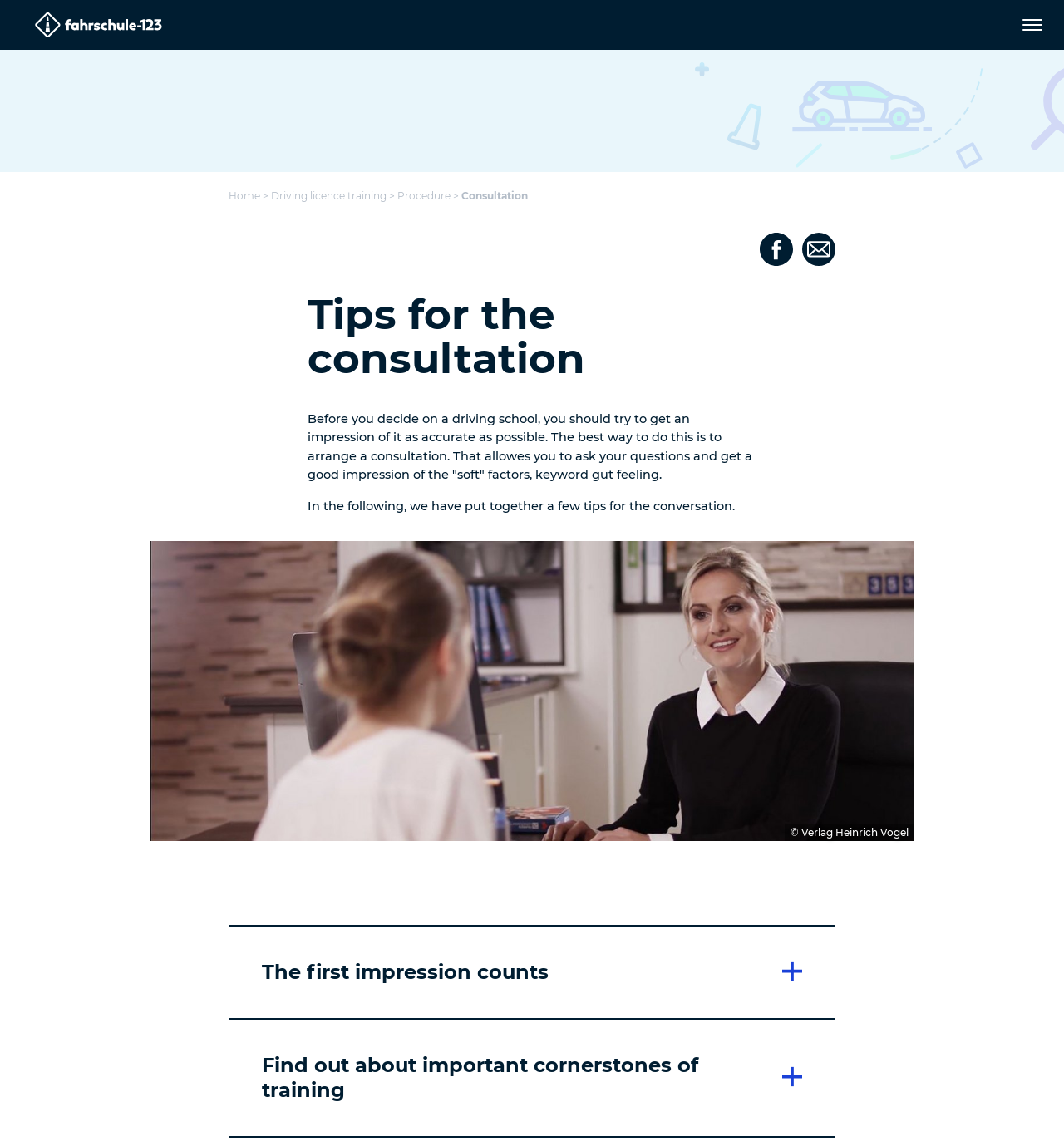Kindly respond to the following question with a single word or a brief phrase: 
What is the purpose of arranging a consultation at the driving school?

Get an impression of the school